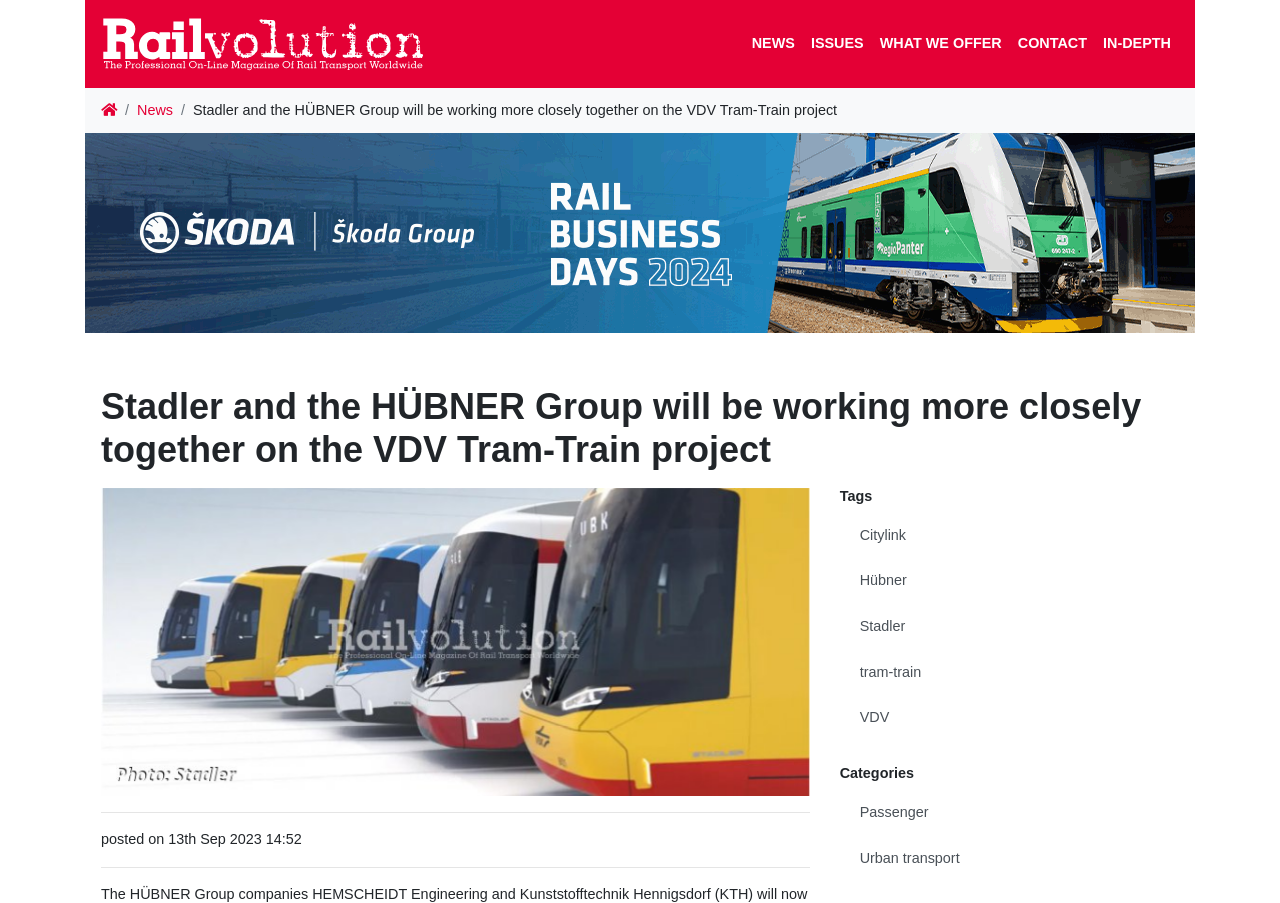Please identify the bounding box coordinates of the element's region that needs to be clicked to fulfill the following instruction: "Check the news about škoda 2024". The bounding box coordinates should consist of four float numbers between 0 and 1, i.e., [left, top, right, bottom].

[0.066, 0.25, 0.934, 0.268]